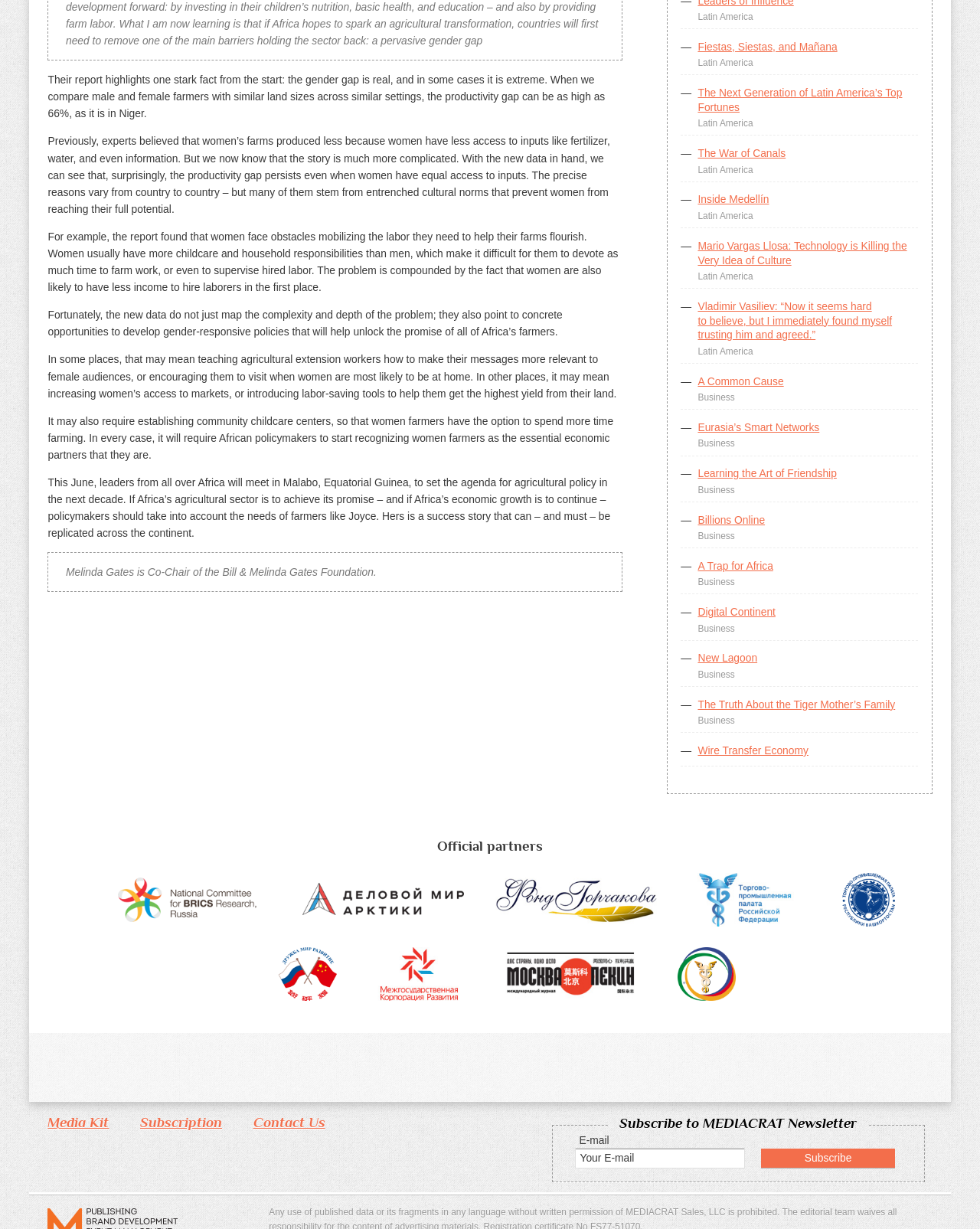Please determine the bounding box coordinates of the area that needs to be clicked to complete this task: 'Click the 'Fiestas, Siestas, and Mañana' link'. The coordinates must be four float numbers between 0 and 1, formatted as [left, top, right, bottom].

[0.712, 0.033, 0.854, 0.043]